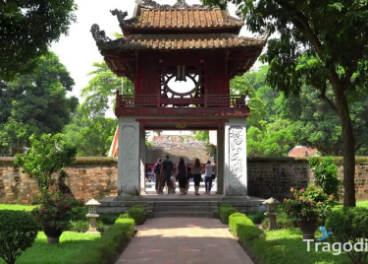What is the purpose of the entrance gate?
Using the details from the image, give an elaborate explanation to answer the question.

The caption describes the entrance gate as a 'welcoming threshold' to the numerous attractions within the historical site, highlighting the charm and beauty of Hanoi.